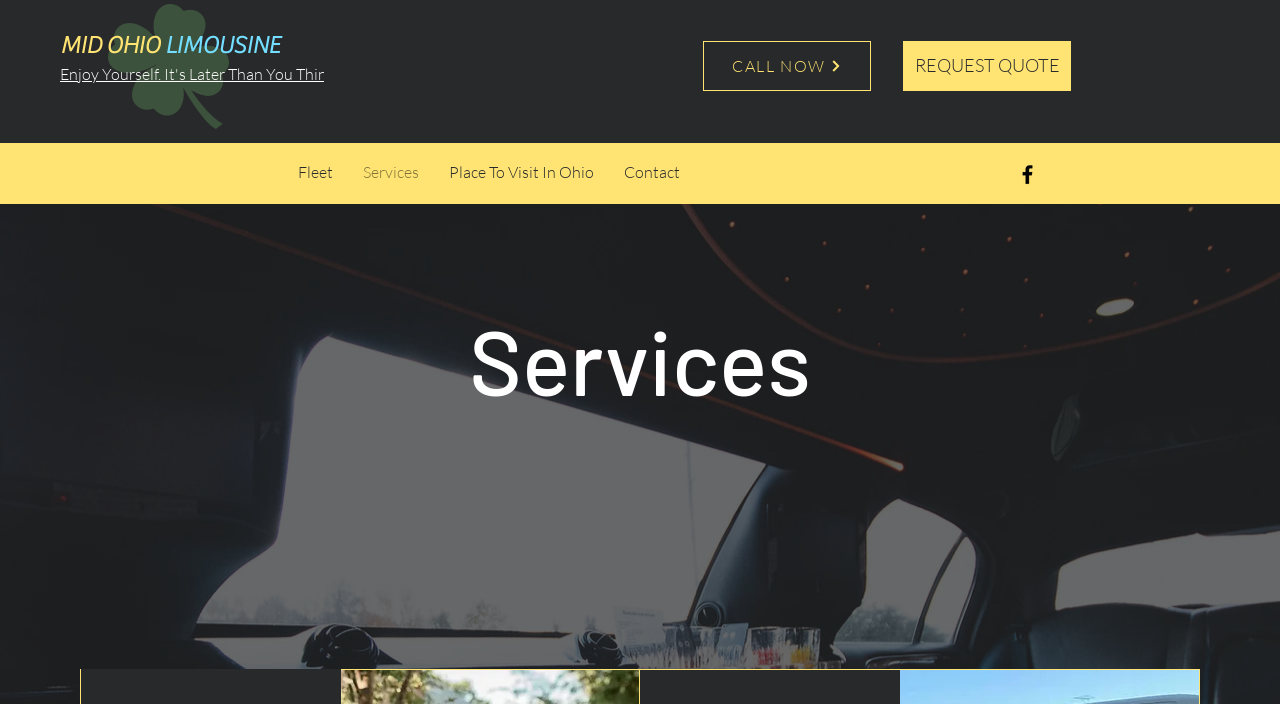What is the purpose of the 'CALL NOW' button?
Please provide a single word or phrase answer based on the image.

To make a phone call